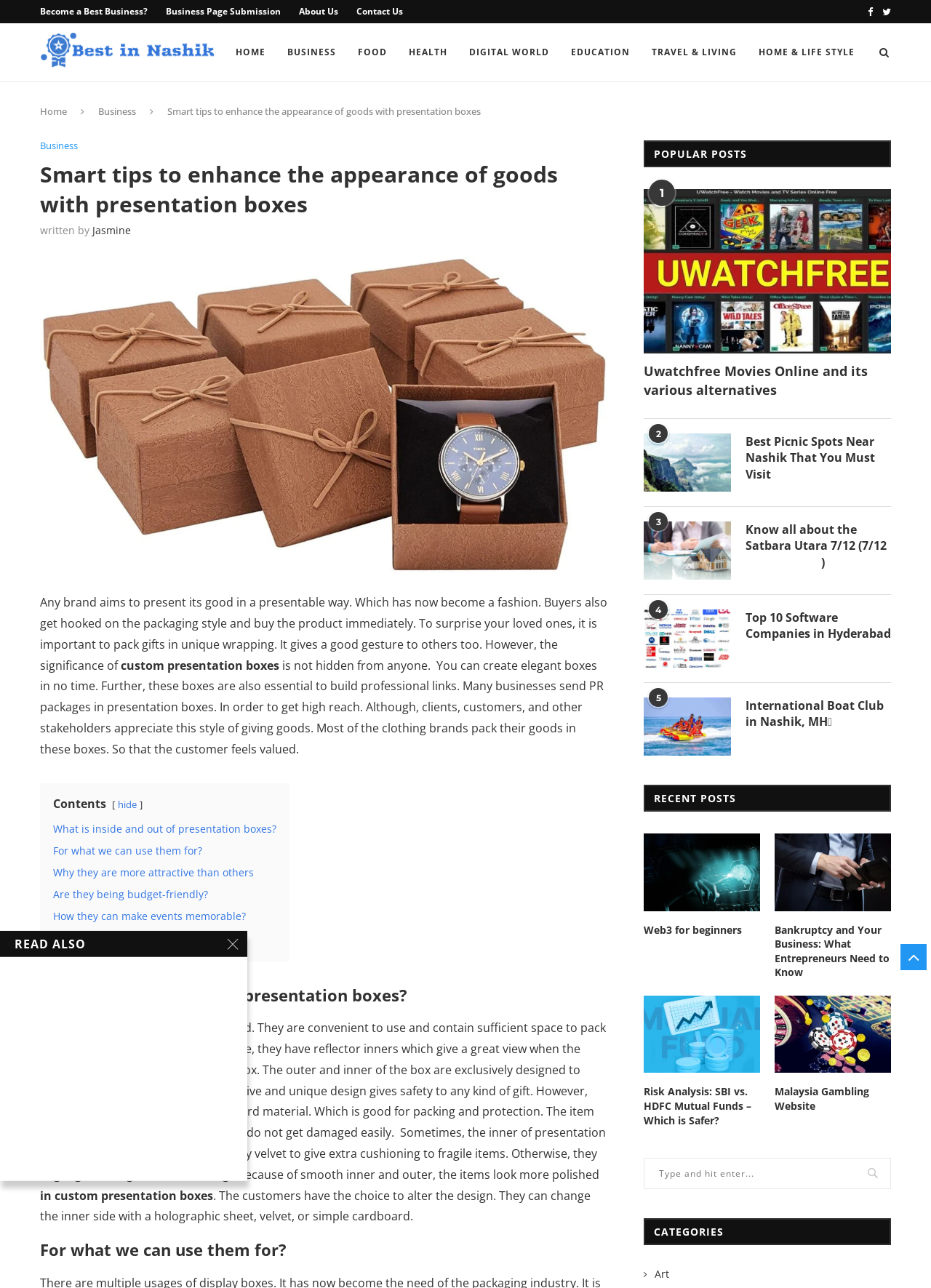Find the bounding box coordinates for the area that should be clicked to accomplish the instruction: "Click on 'Uwatchfree Movies Online and its various alternatives'".

[0.691, 0.147, 0.957, 0.275]